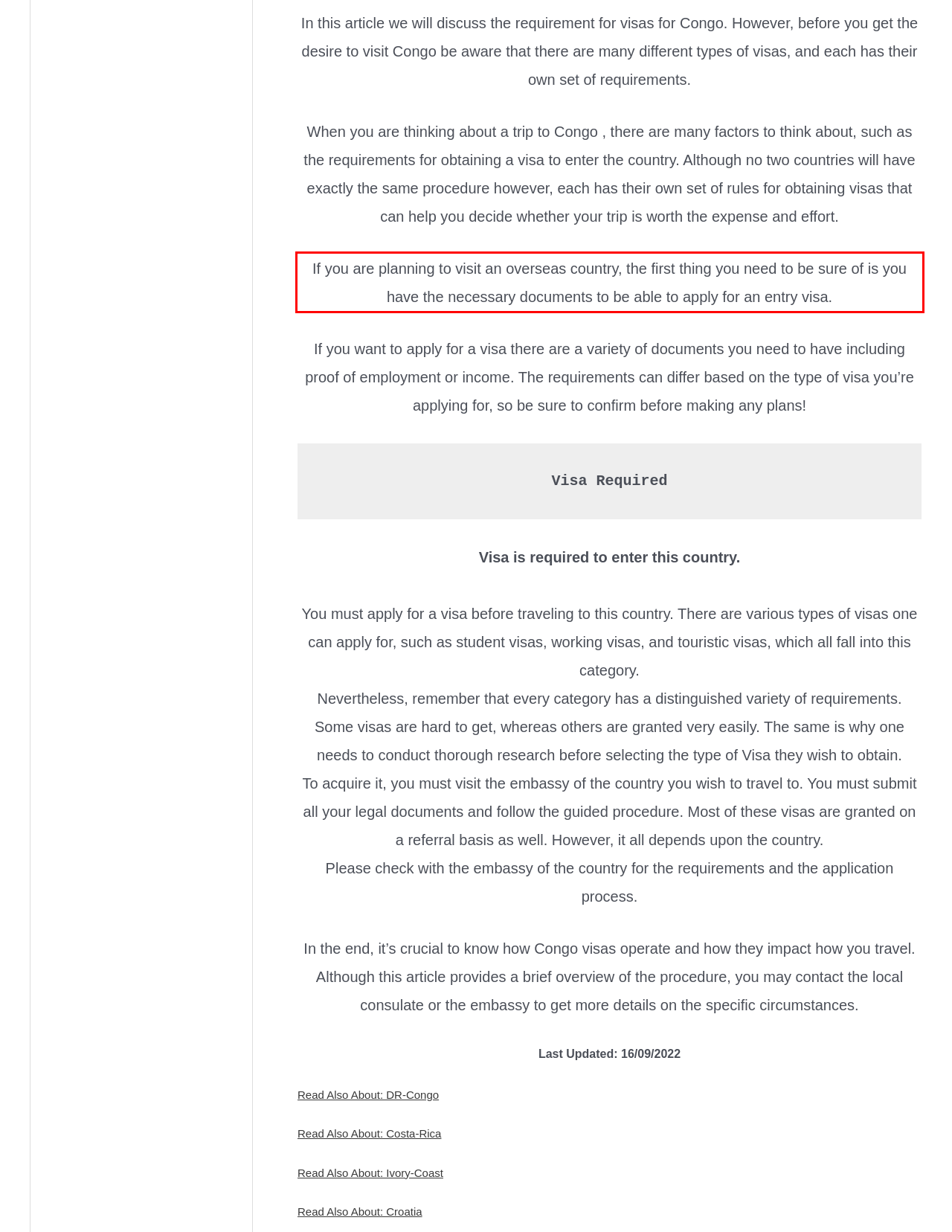Within the screenshot of the webpage, there is a red rectangle. Please recognize and generate the text content inside this red bounding box.

If you are planning to visit an overseas country, the first thing you need to be sure of is you have the necessary documents to be able to apply for an entry visa.